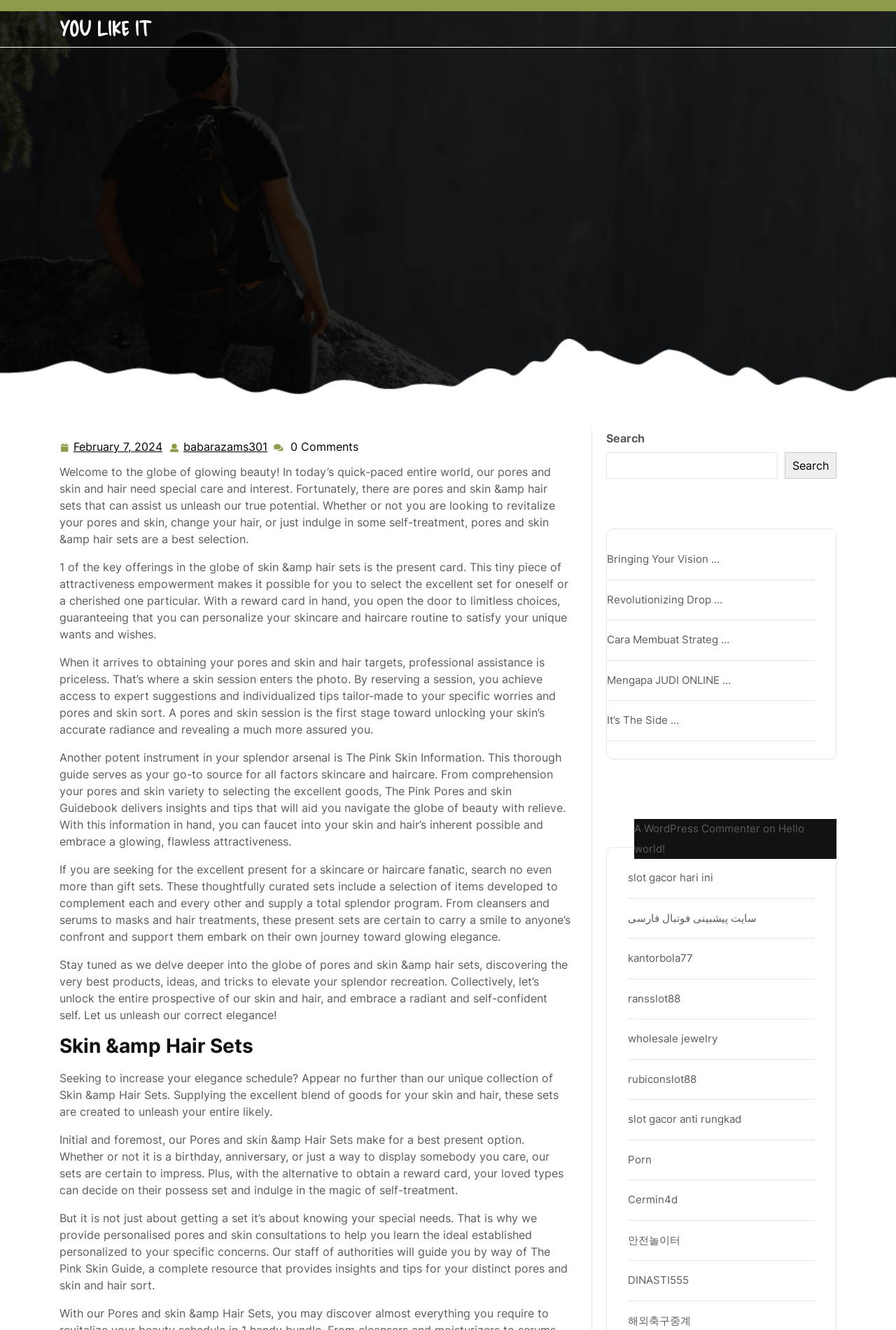Use a single word or phrase to answer the question: 
How many recent posts are listed on this webpage?

5